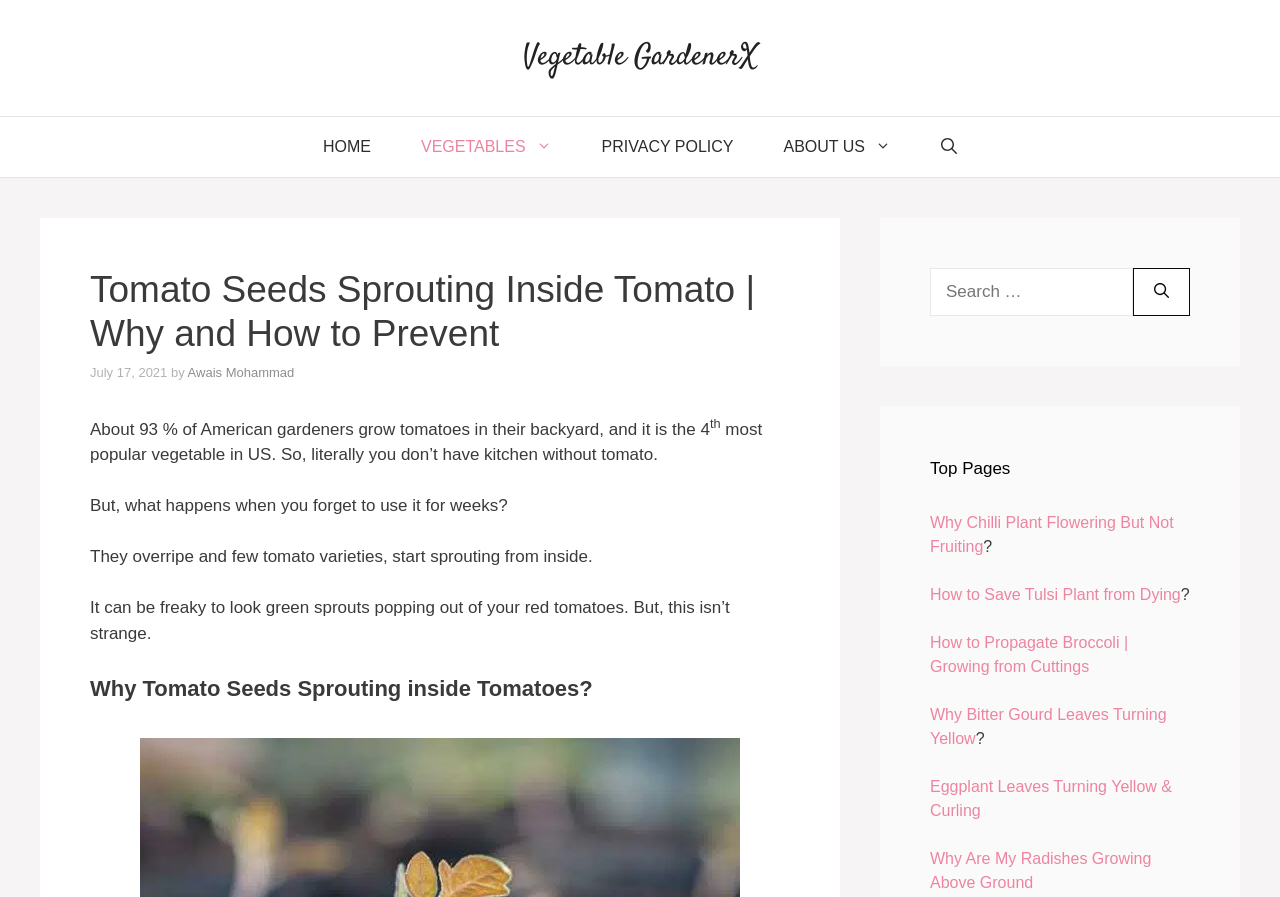What is the tone of the article?
Look at the image and provide a detailed response to the question.

The tone of the article appears to be informative, as it provides factual information about tomato seeds sprouting inside tomatoes, and offers advice on how to prevent it. The language used is clear and concise, suggesting that the author's intention is to educate readers rather than to persuade or entertain them.